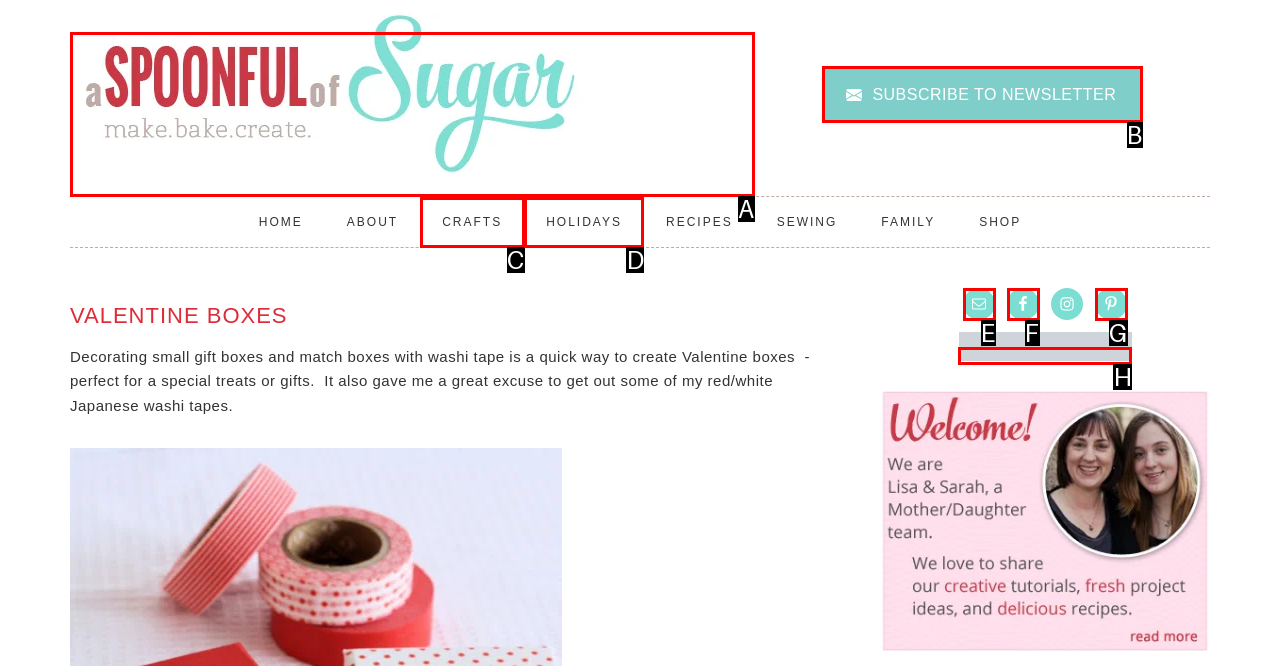Look at the description: SUBSCRIBE TO NEWSLETTER
Determine the letter of the matching UI element from the given choices.

B